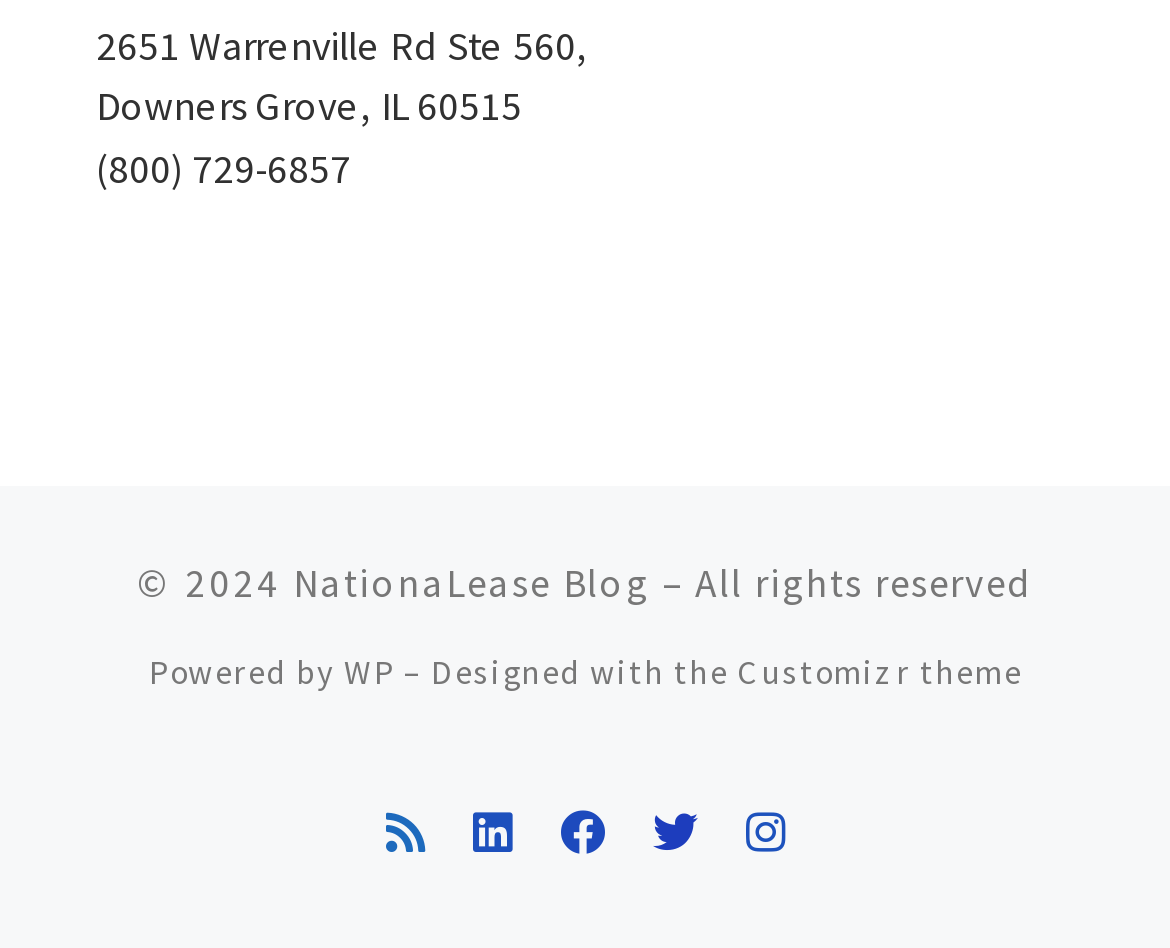Please identify the bounding box coordinates of where to click in order to follow the instruction: "Follow us on Twitter".

[0.558, 0.838, 0.596, 0.917]